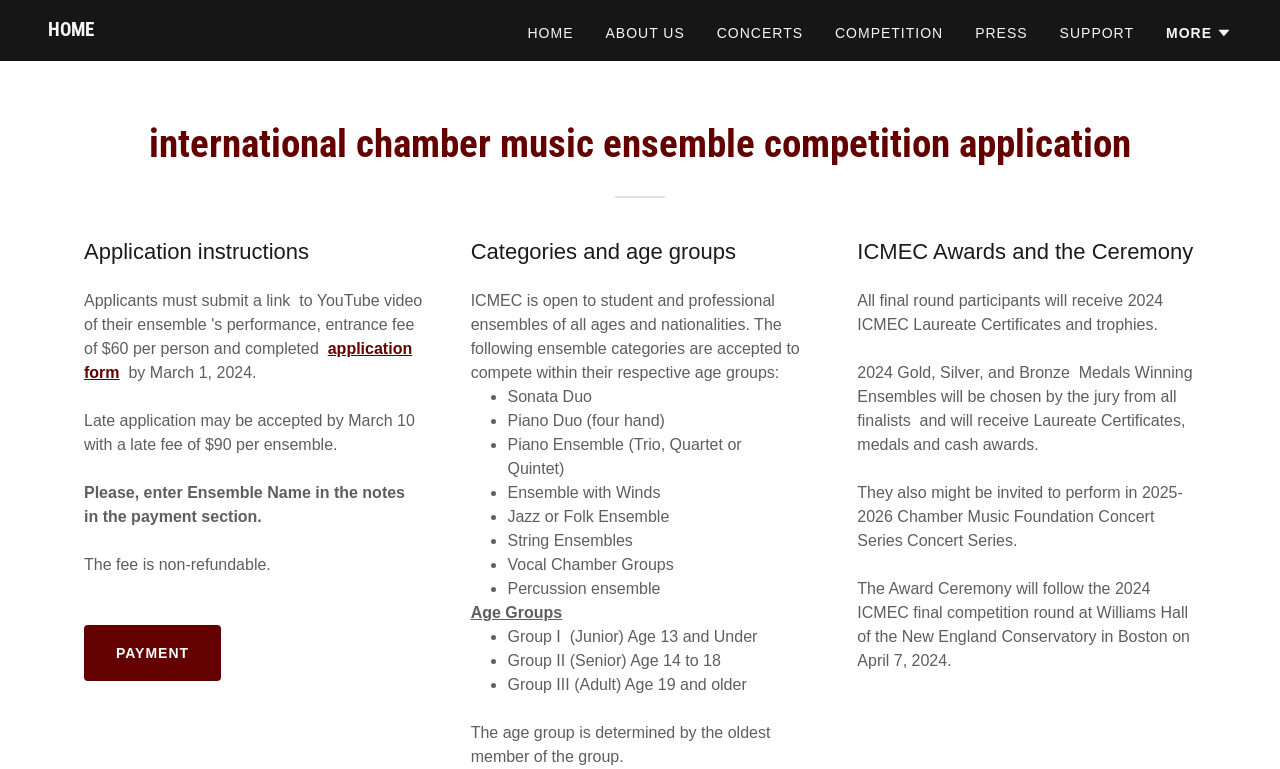Please identify the webpage's heading and generate its text content.

international chamber music ensemble competition application